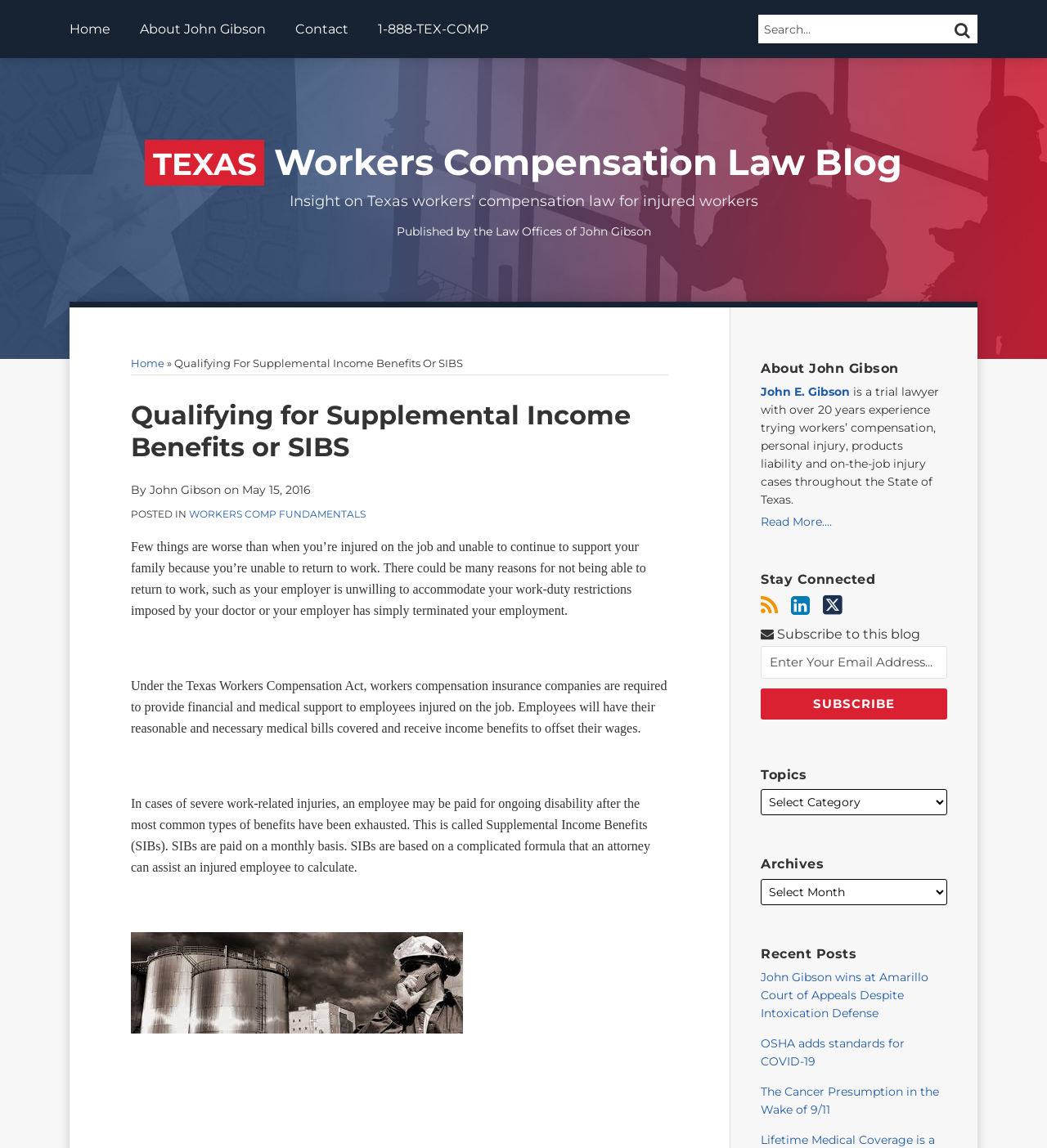Based on the description "John E. Gibson", find the bounding box of the specified UI element.

[0.727, 0.335, 0.812, 0.347]